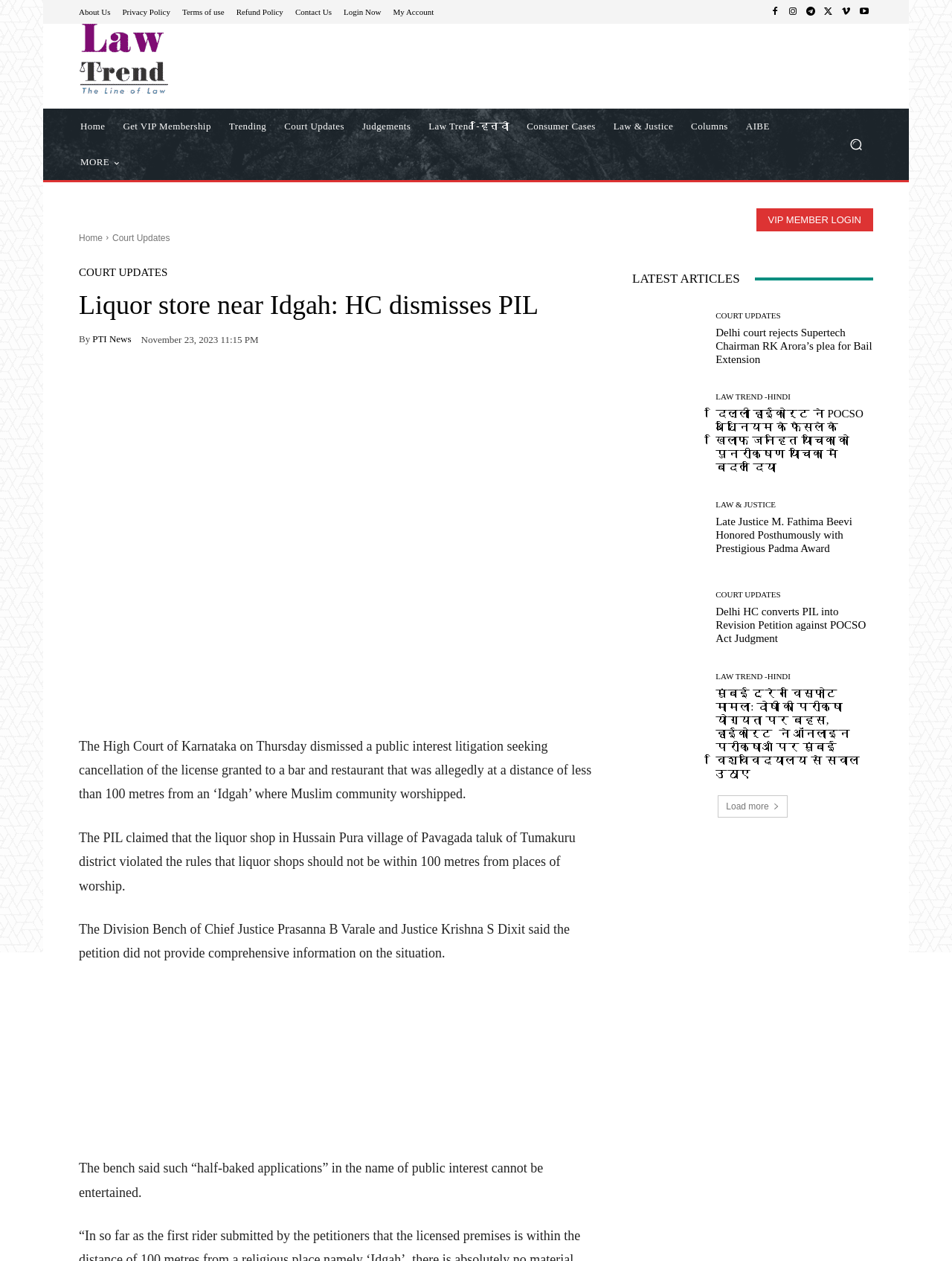What is the distance from the liquor shop to the place of worship?
Please interpret the details in the image and answer the question thoroughly.

The answer can be found in the text, which states 'The PIL claimed that the liquor shop in Hussain Pura village of Pavagada taluk of Tumakuru district violated the rules that liquor shops should not be within 100 metres from places of worship.'.